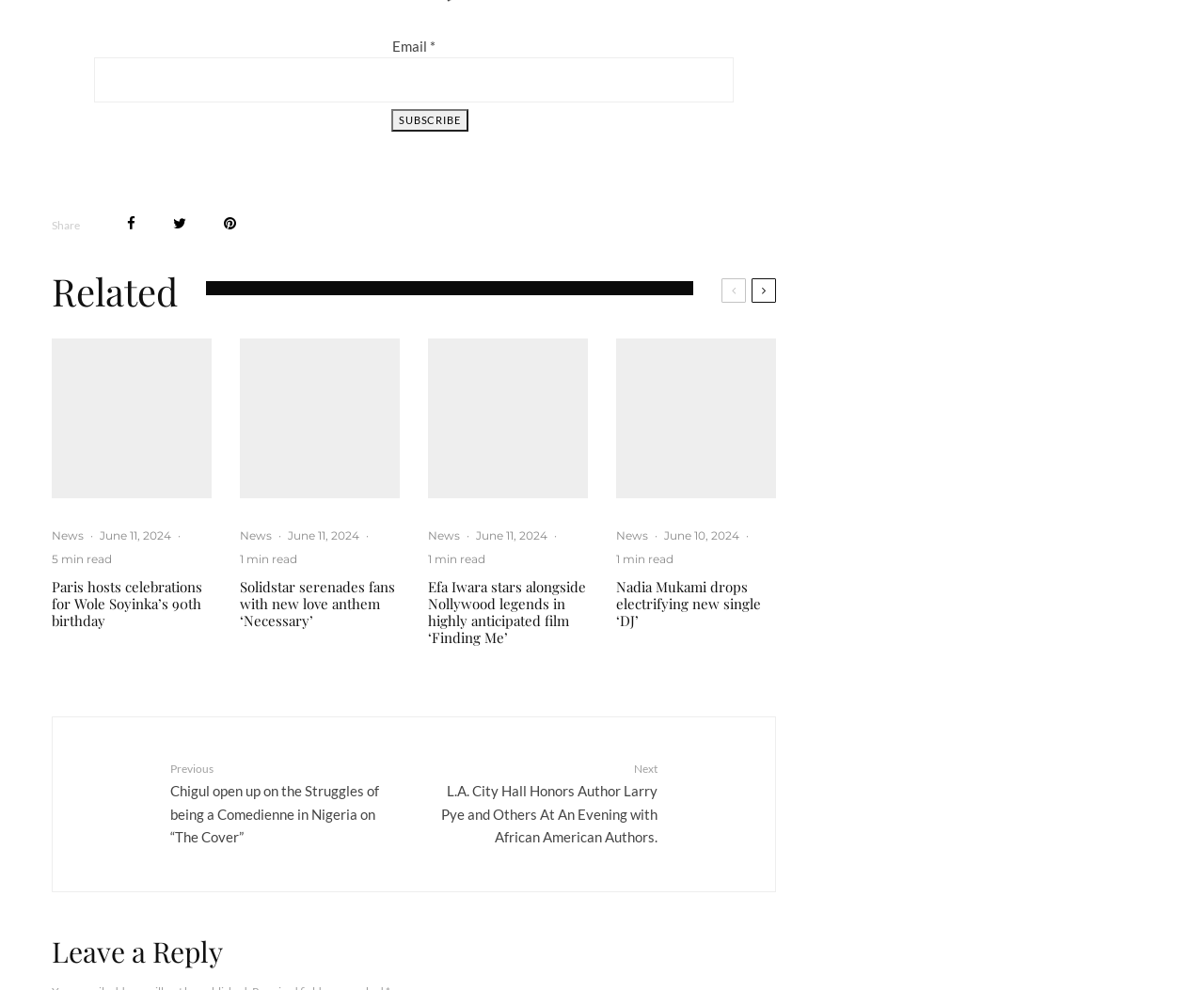Based on the element description, predict the bounding box coordinates (top-left x, top-left y, bottom-right x, bottom-right y) for the UI element in the screenshot: parent_node: Email * name="signup[email]"

[0.078, 0.058, 0.609, 0.104]